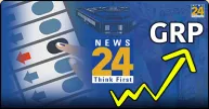What is the direction of the arrow in the background?
Can you provide an in-depth and detailed response to the question?

The background of the image features a blue gradient and an arrow, which is trending upwards, suggesting growth or an increase in viewership or engagement.